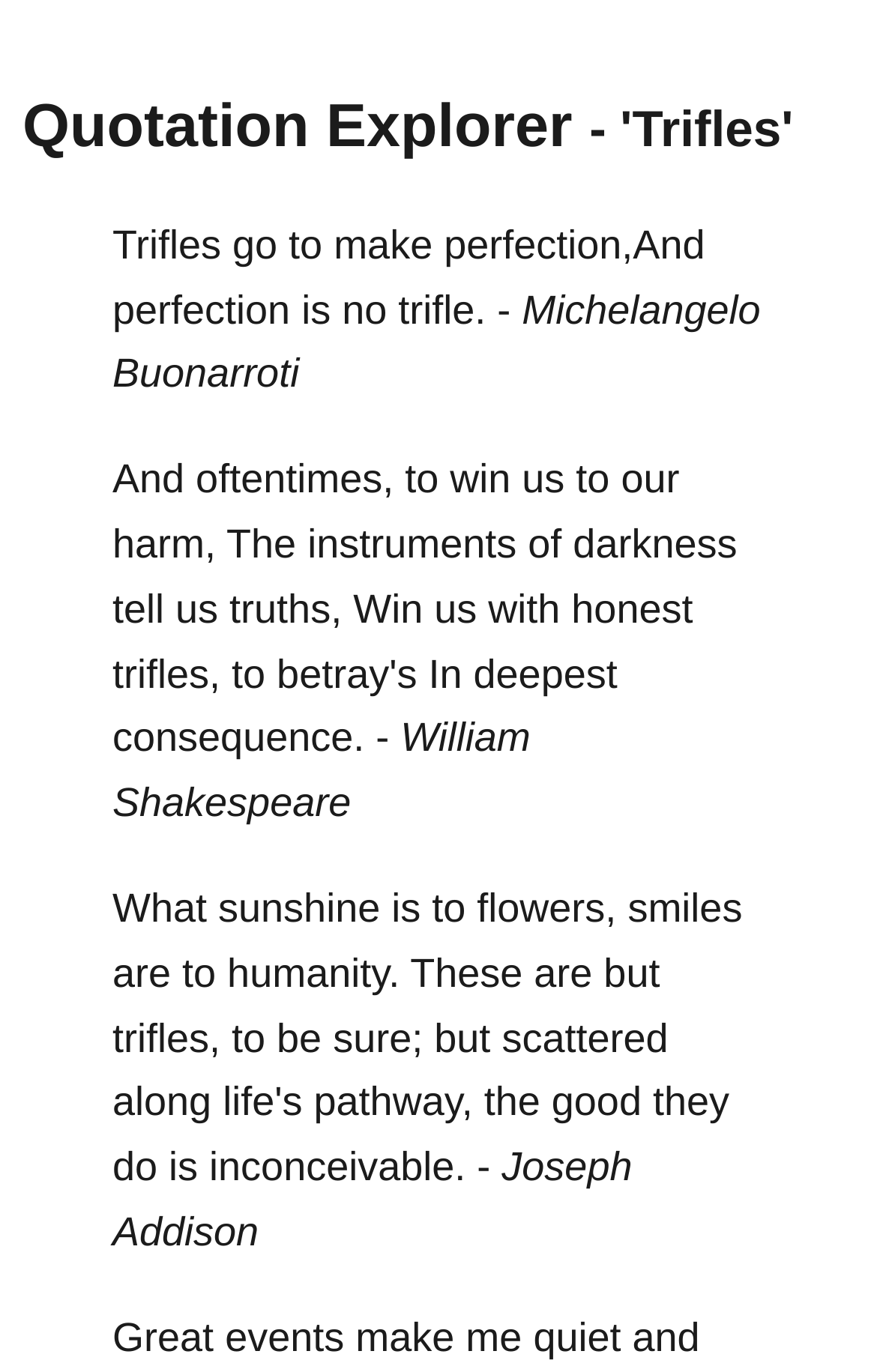Locate the bounding box coordinates of the clickable part needed for the task: "View the quote by William Shakespeare".

[0.128, 0.522, 0.605, 0.602]